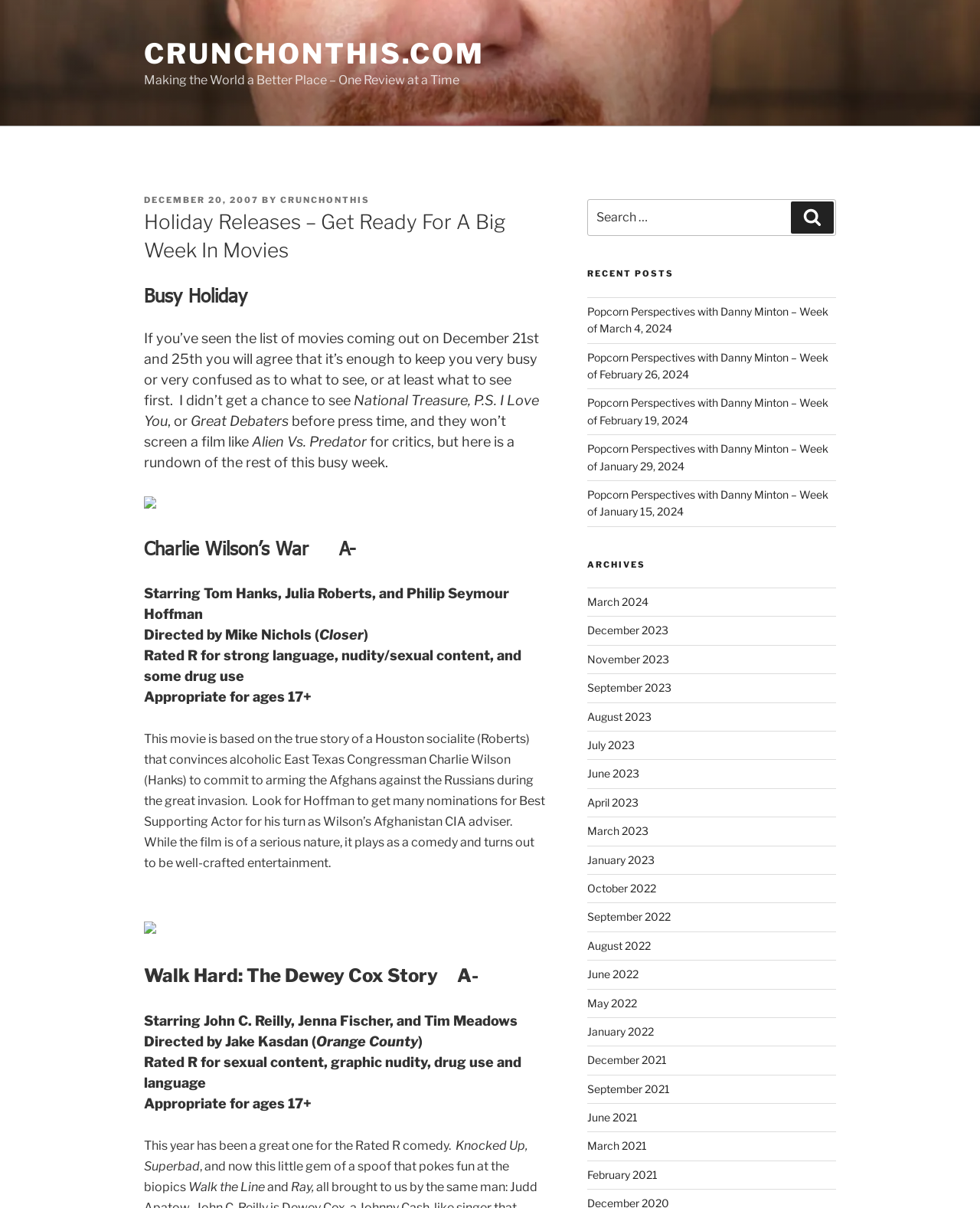Given the content of the image, can you provide a detailed answer to the question?
How many movie reviews are on this webpage?

By carefully examining the webpage, I found two movie reviews, one for 'Charlie Wilson’s War' and another for 'Walk Hard: The Dewey Cox Story'. These reviews are presented in a detailed format, including the movie title, rating, and a brief summary.